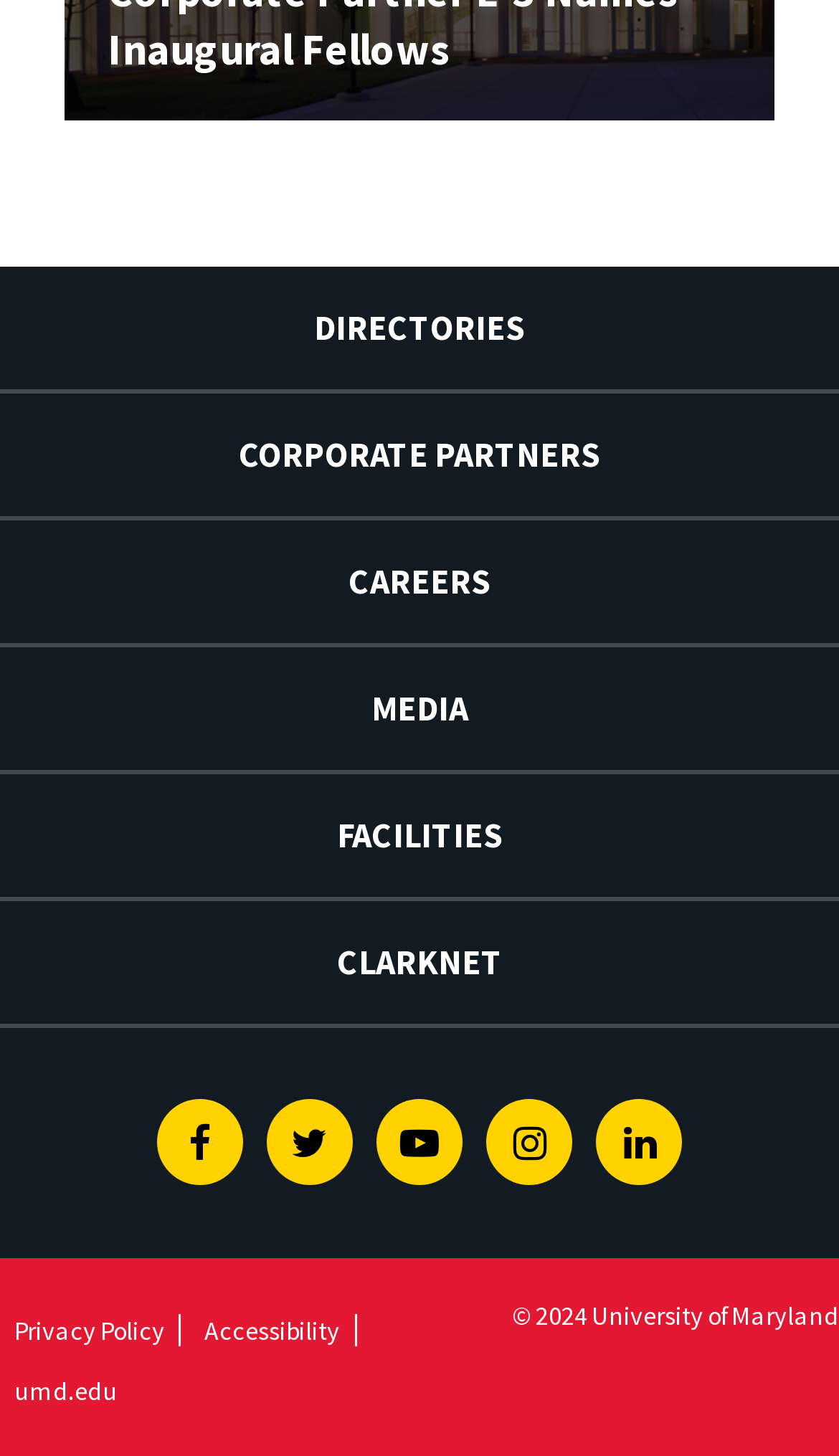Using the webpage screenshot, locate the HTML element that fits the following description and provide its bounding box: "Careers".

[0.0, 0.358, 1.0, 0.442]